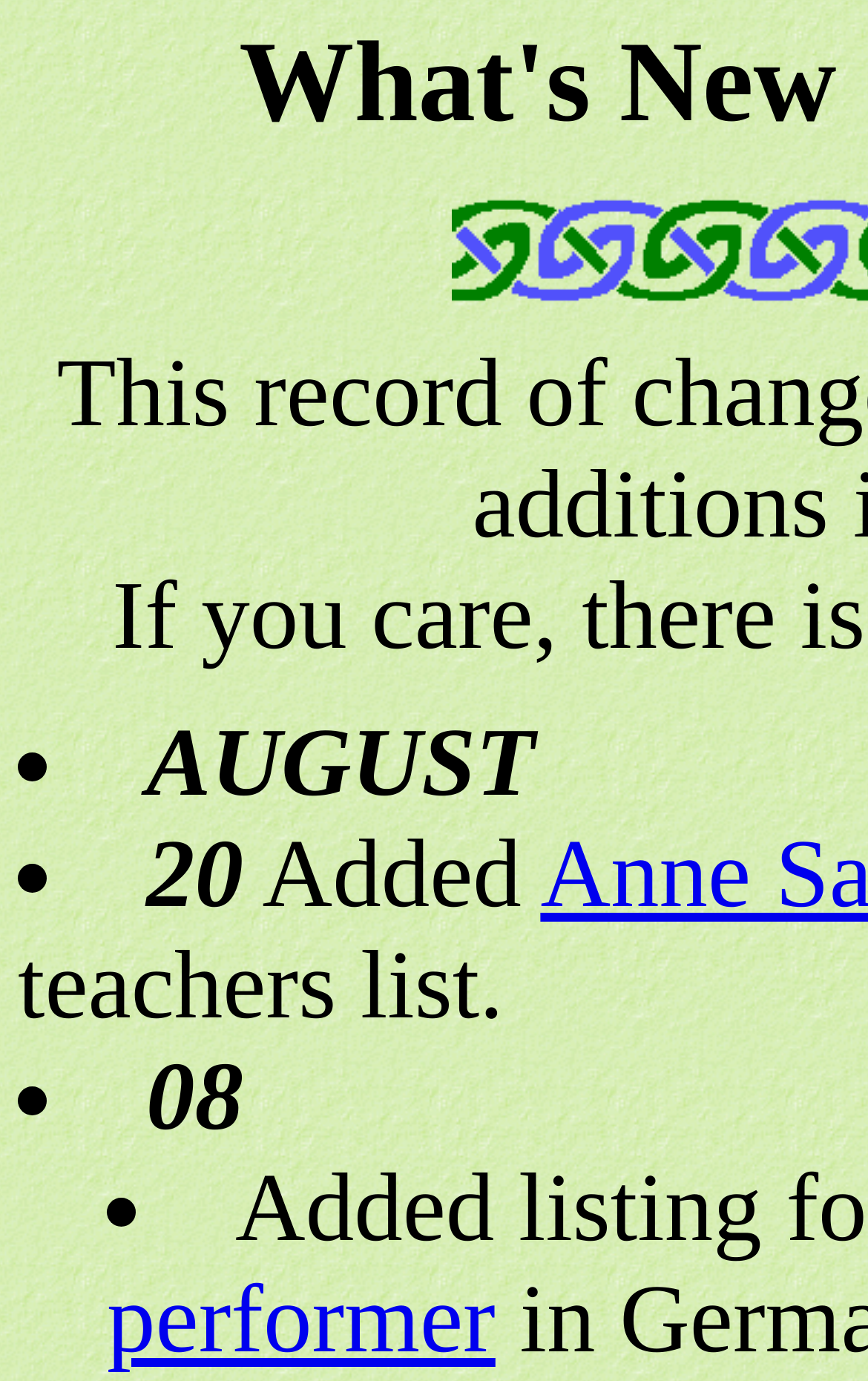What is the link text in the third list item?
Refer to the image and answer the question using a single word or phrase.

performer